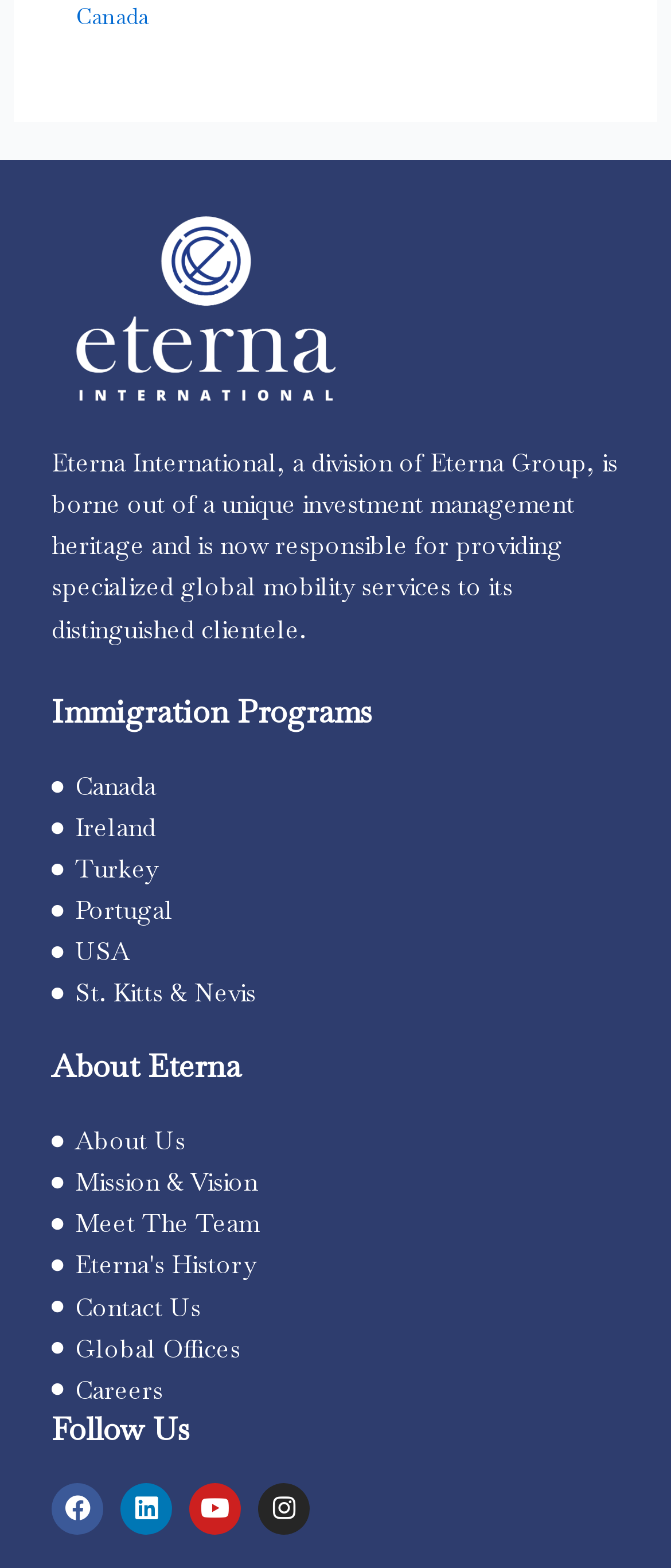How many social media platforms are listed?
Using the information from the image, provide a comprehensive answer to the question.

I counted the number of links under the 'Follow Us' heading, which are Facebook, Linkedin, Youtube, and Instagram, totaling 4 social media platforms.